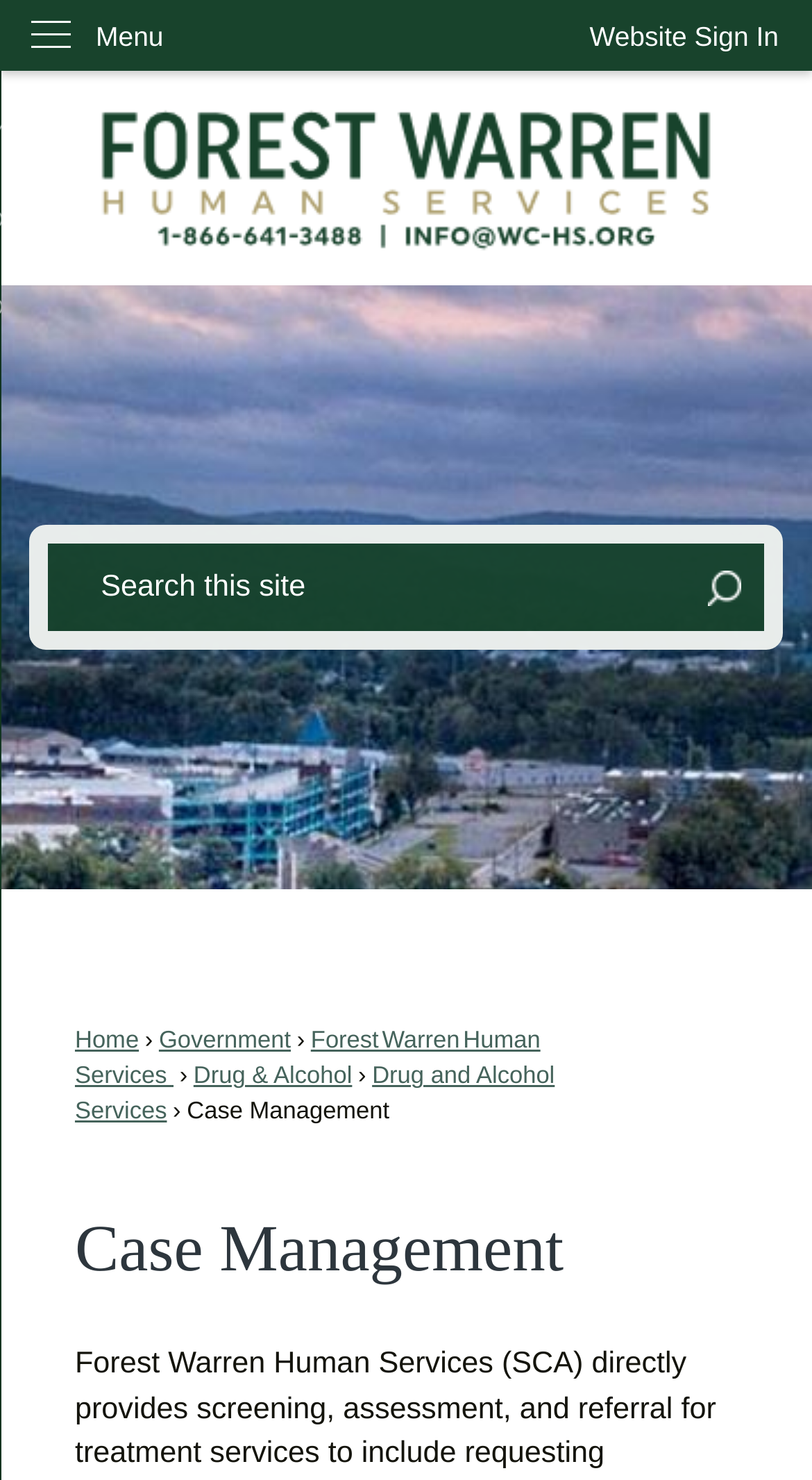Please determine the bounding box coordinates of the element's region to click for the following instruction: "View case management".

[0.092, 0.811, 0.908, 0.878]